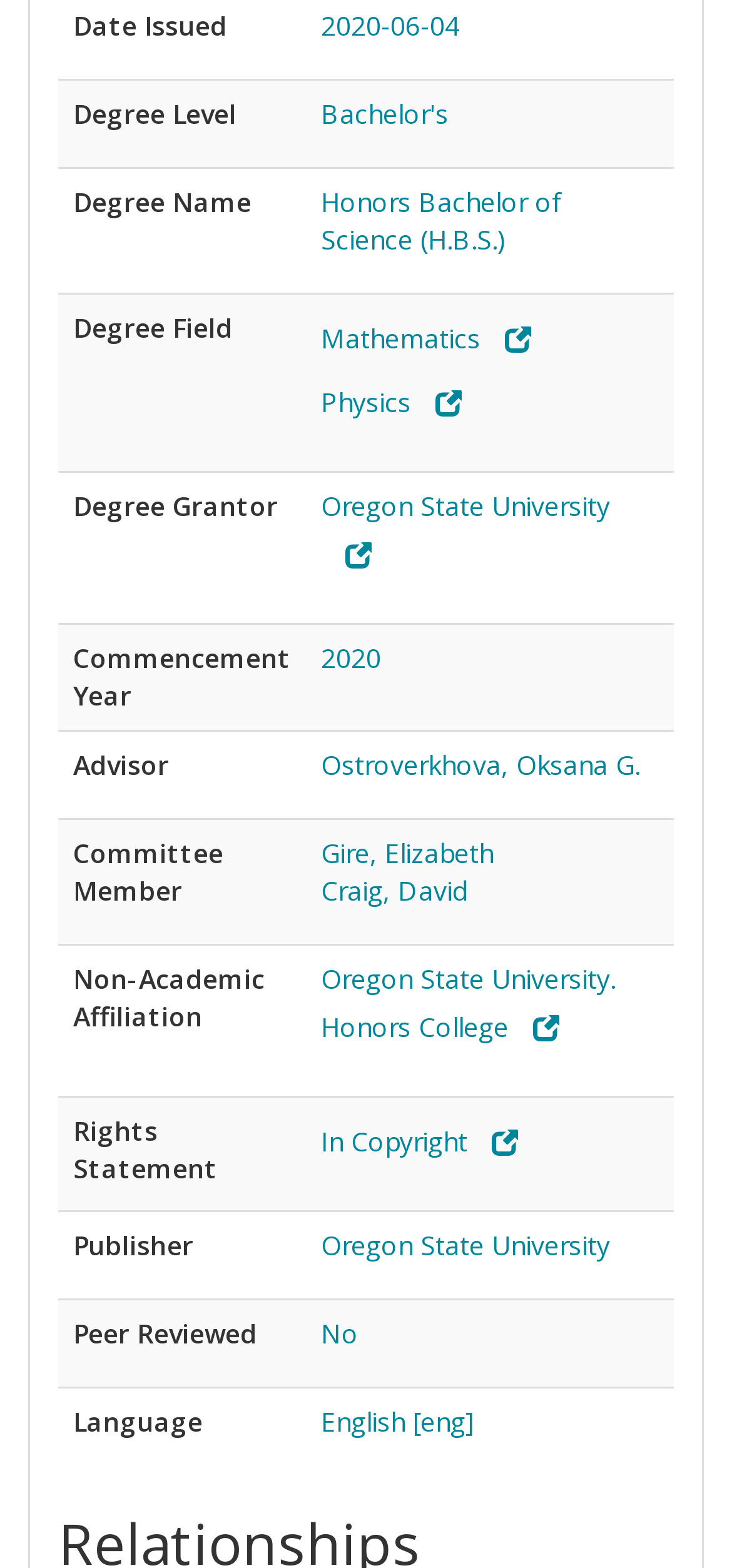Identify the bounding box coordinates of the clickable section necessary to follow the following instruction: "Open the link of Mathematics". The coordinates should be presented as four float numbers from 0 to 1, i.e., [left, top, right, bottom].

[0.438, 0.204, 0.656, 0.227]